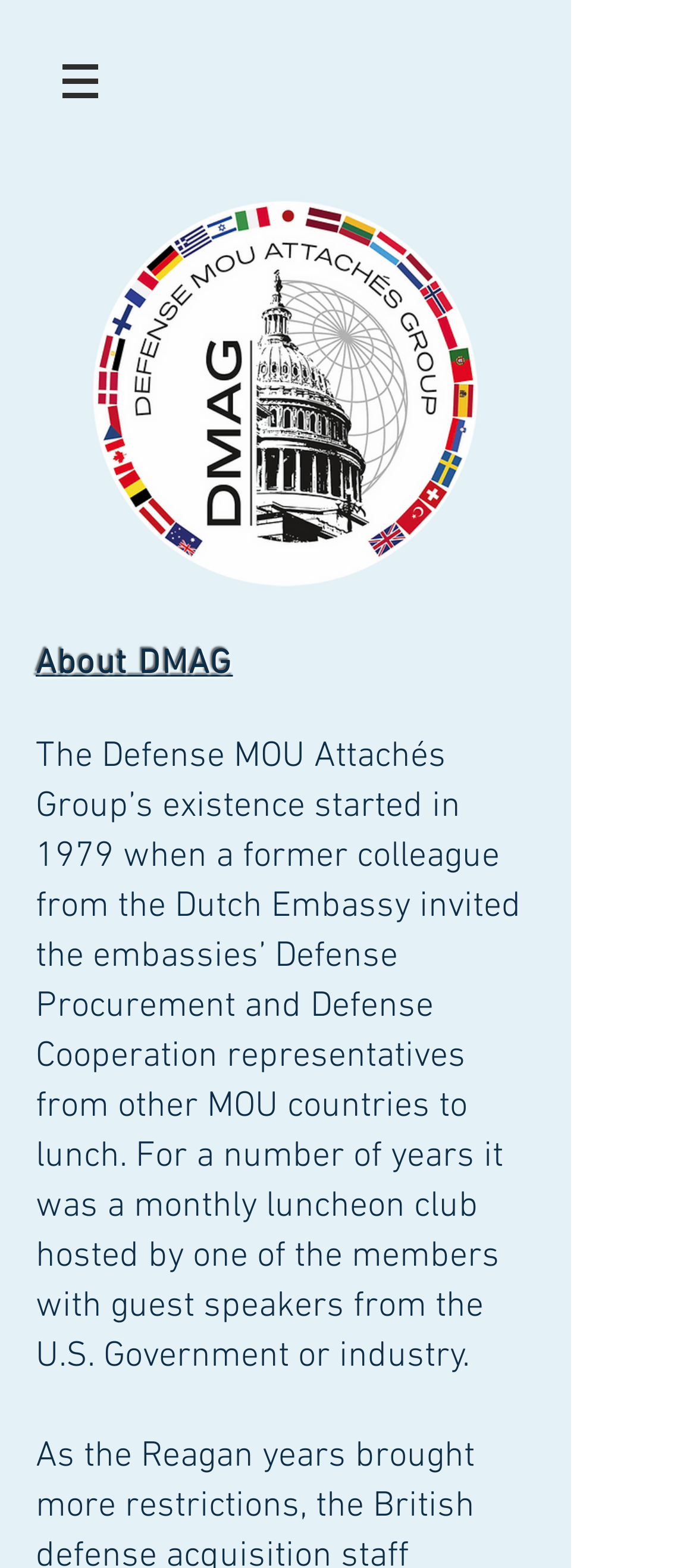When did the Defense MOU Attachés Group start?
Please provide a full and detailed response to the question.

The static text describes the history of the group, stating that 'The Defense MOU Attachés Group’s existence started in 1979...'. This information is provided in the paragraph that explains the group's origin.